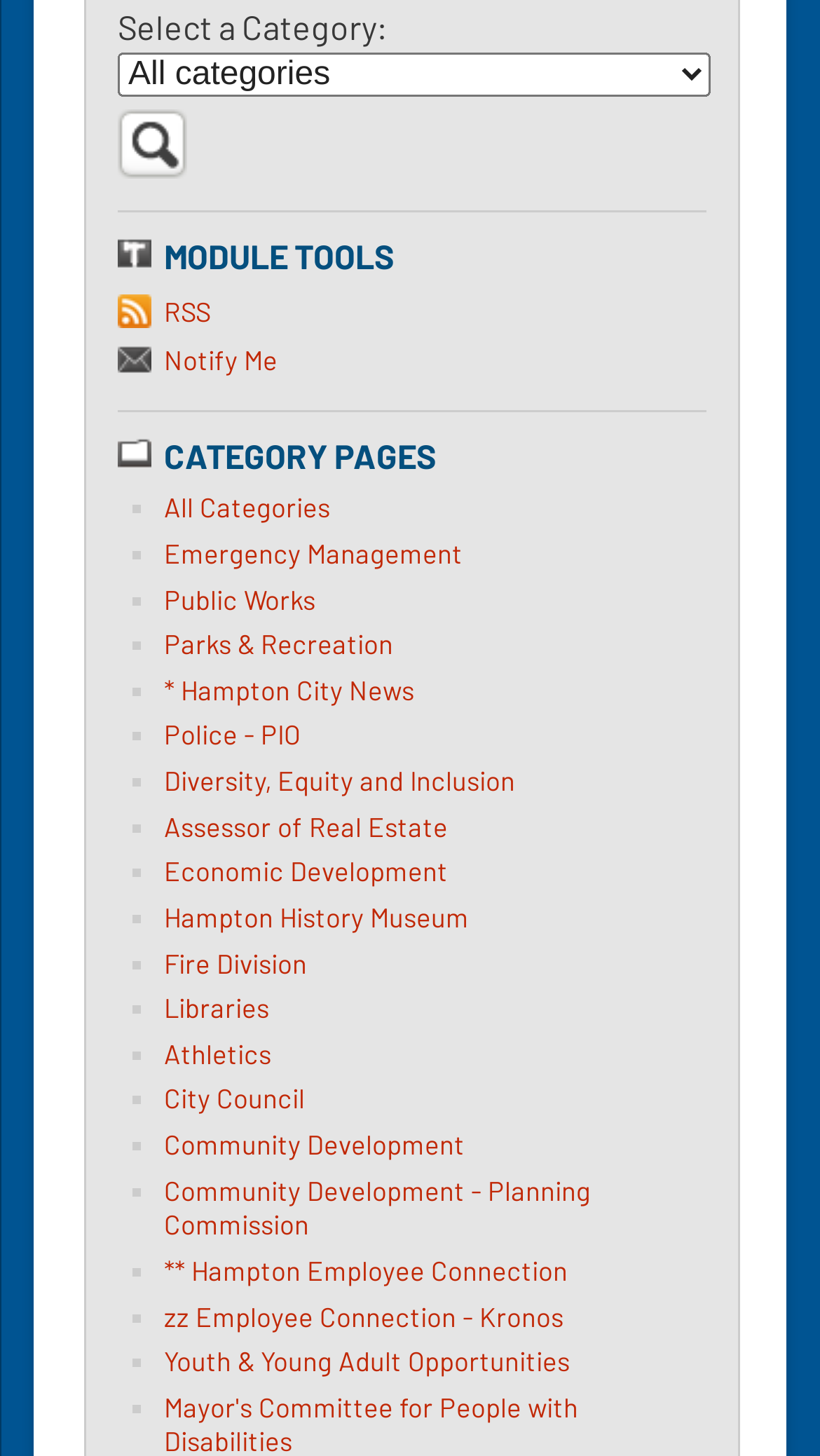What is the last category listed under 'CATEGORY PAGES'? Please answer the question using a single word or phrase based on the image.

Youth & Young Adult Opportunities